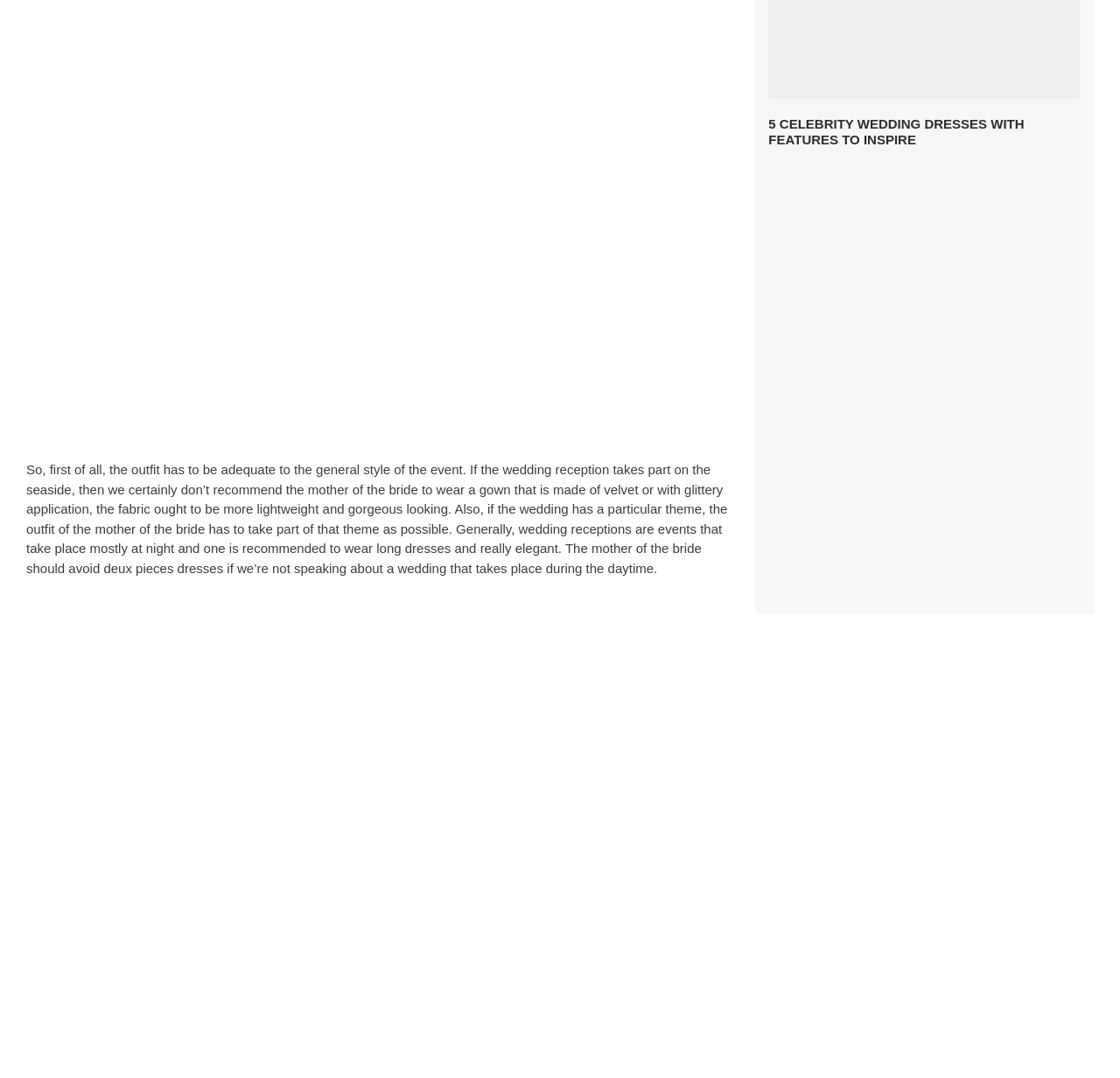For the element described, predict the bounding box coordinates as (top-left x, top-left y, bottom-right x, bottom-right y). All values should be between 0 and 1. Element description: Credit

[0.138, 0.376, 0.163, 0.388]